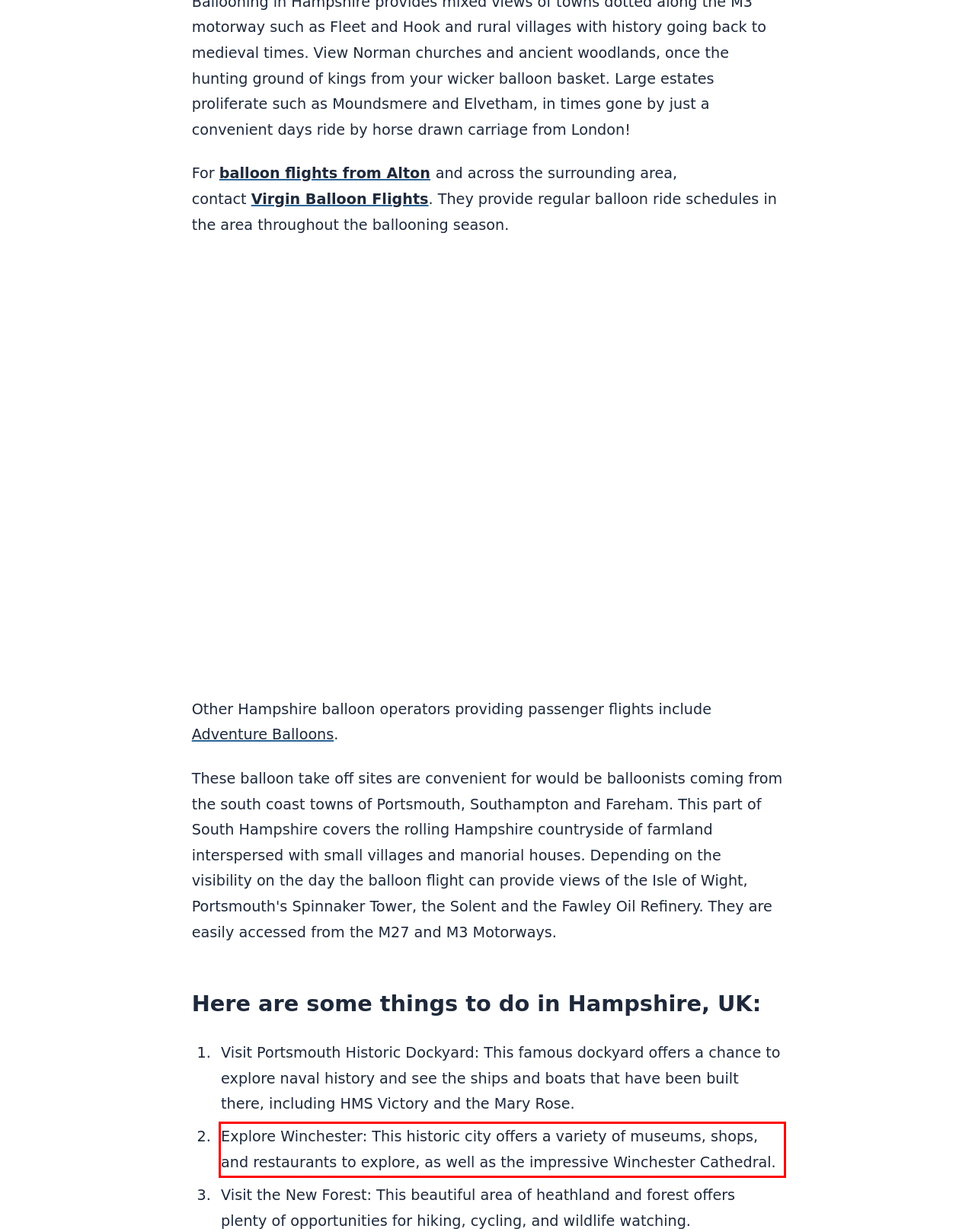Within the screenshot of the webpage, there is a red rectangle. Please recognize and generate the text content inside this red bounding box.

Explore Winchester: This historic city offers a variety of museums, shops, and restaurants to explore, as well as the impressive Winchester Cathedral.